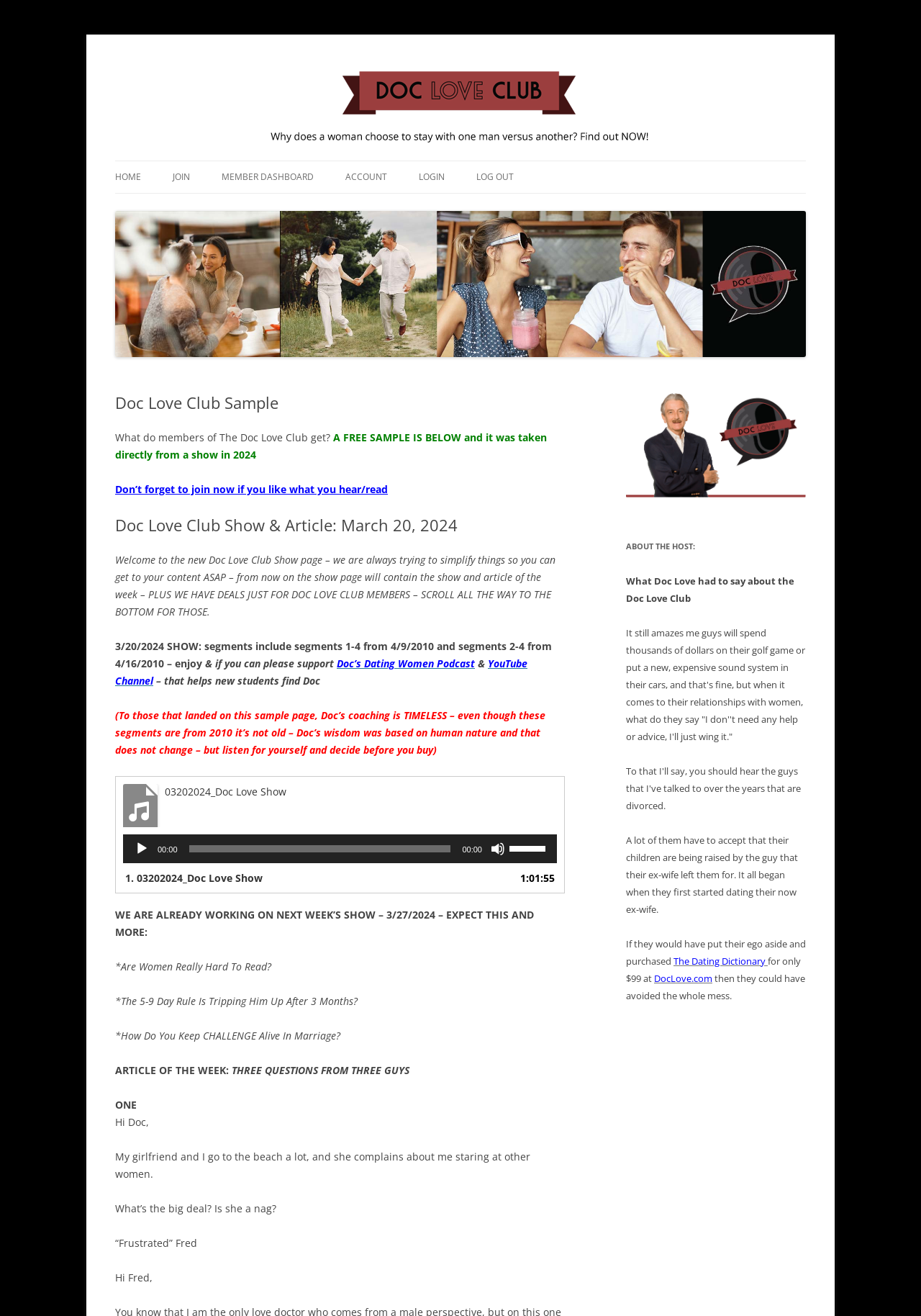Given the description of a UI element: "Partners & Projects", identify the bounding box coordinates of the matching element in the webpage screenshot.

None